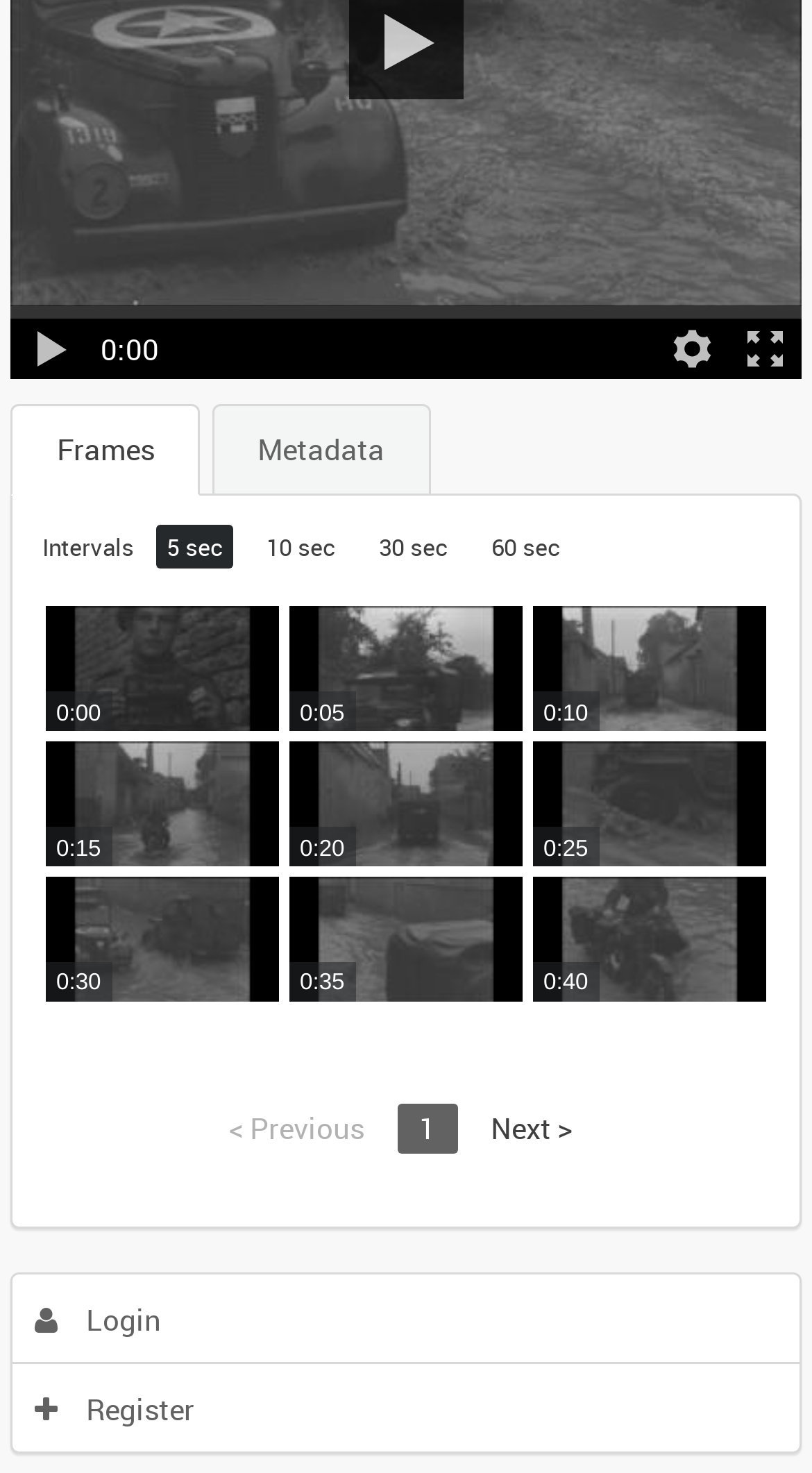Specify the bounding box coordinates for the region that must be clicked to perform the given instruction: "click on Frames".

[0.013, 0.274, 0.247, 0.336]